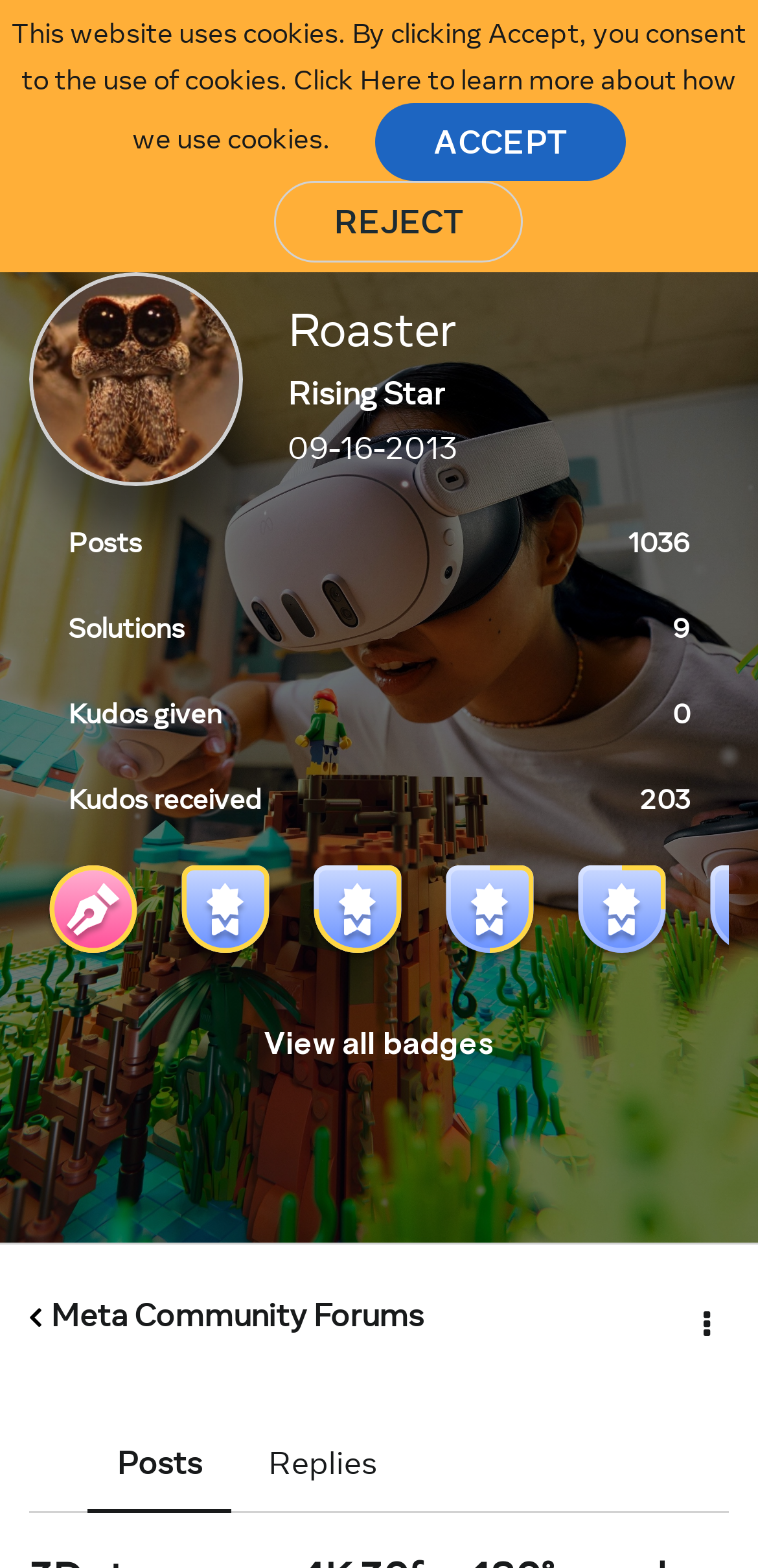How many posts does the user have?
Using the image provided, answer with just one word or phrase.

1036